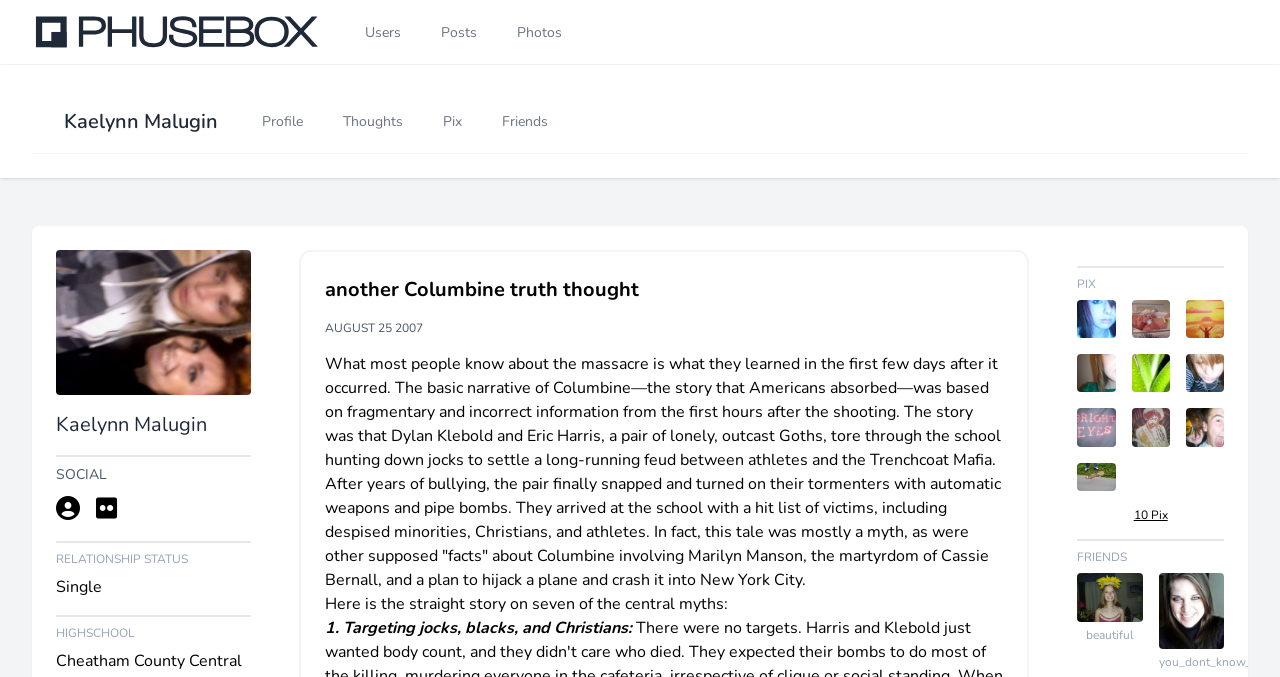Provide the bounding box coordinates for the UI element that is described by this text: "Kaelynn Malugin". The coordinates should be in the form of four float numbers between 0 and 1: [left, top, right, bottom].

[0.05, 0.16, 0.17, 0.197]